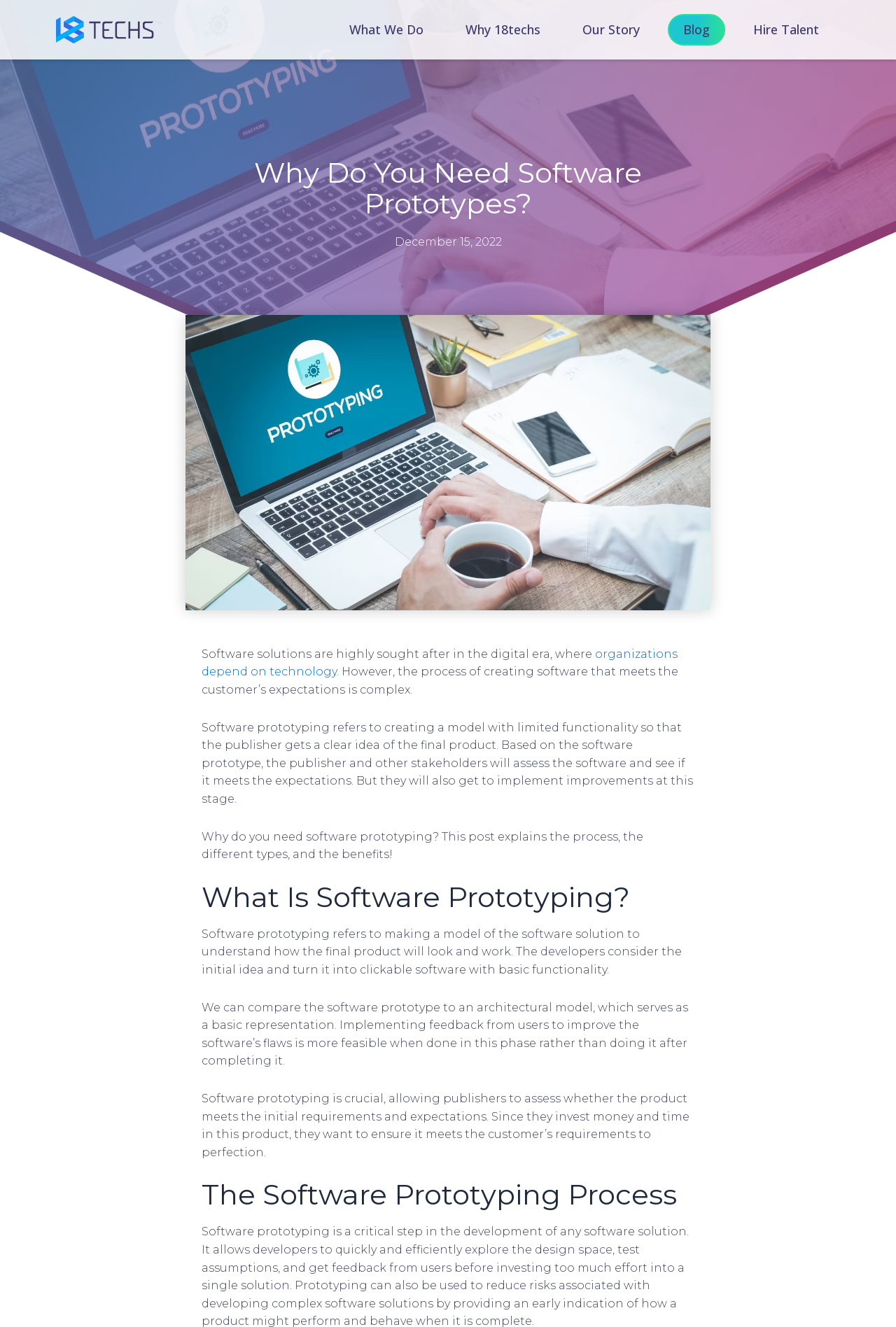Find the bounding box coordinates of the area to click in order to follow the instruction: "Read the article published on 'December 15, 2022'".

[0.44, 0.176, 0.56, 0.189]